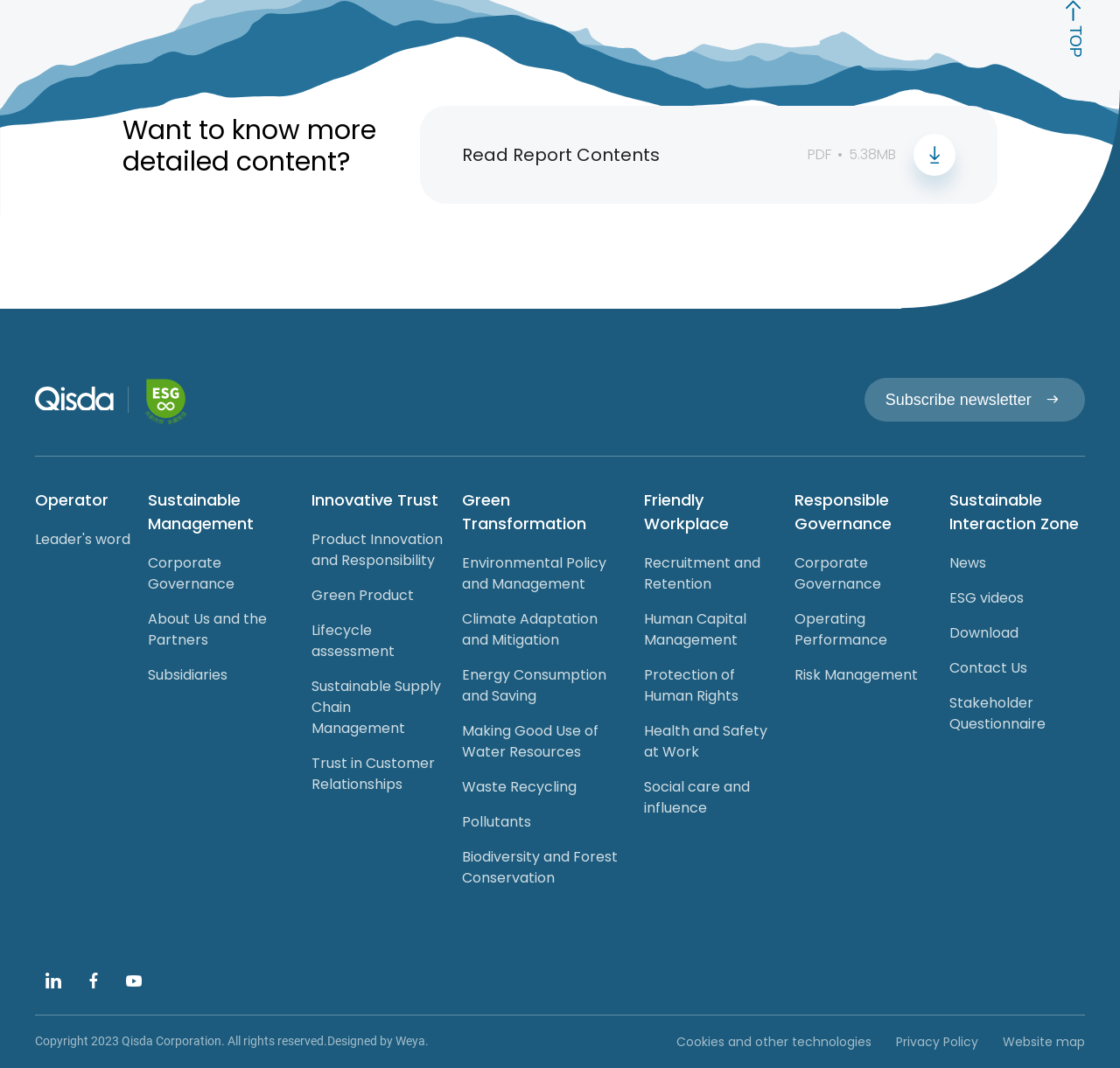Could you indicate the bounding box coordinates of the region to click in order to complete this instruction: "Read report contents".

[0.375, 0.099, 0.891, 0.191]